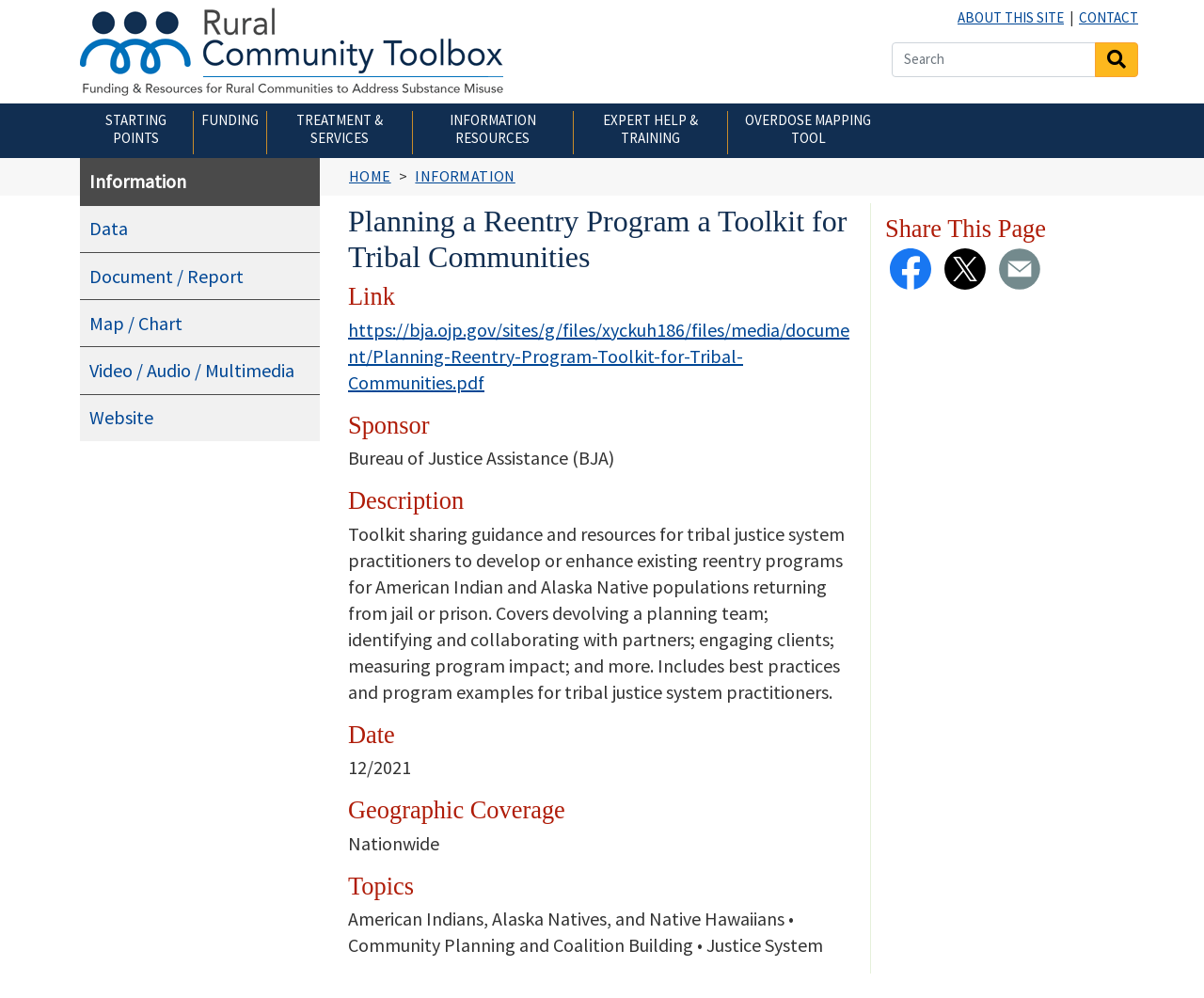Please specify the bounding box coordinates of the clickable region necessary for completing the following instruction: "Learn about the toolkit for tribal communities". The coordinates must consist of four float numbers between 0 and 1, i.e., [left, top, right, bottom].

[0.289, 0.203, 0.711, 0.276]